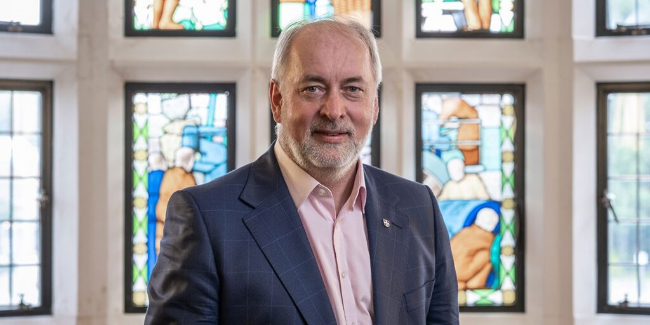What is the name of the building where the professor is standing?
Answer briefly with a single word or phrase based on the image.

Hazlerigg Building